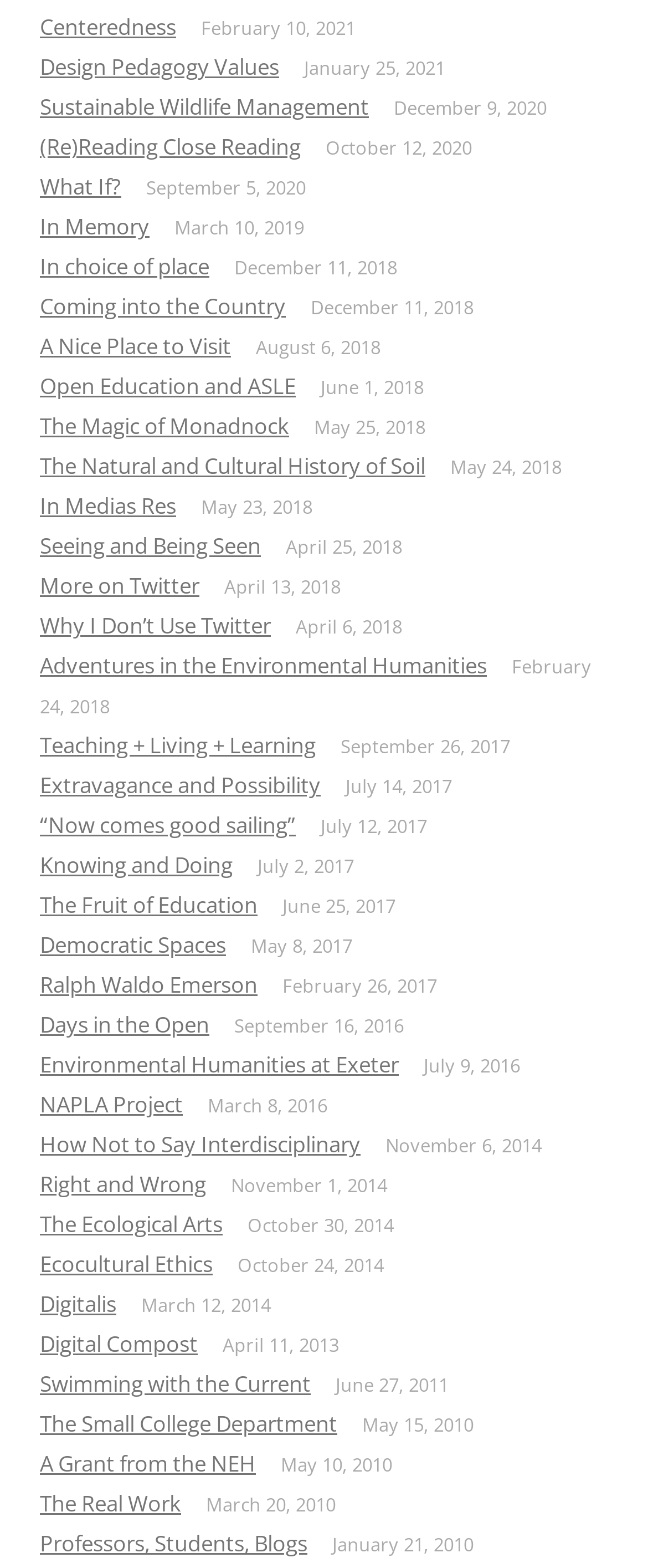What is the date of the first post?
Based on the screenshot, answer the question with a single word or phrase.

February 10, 2021